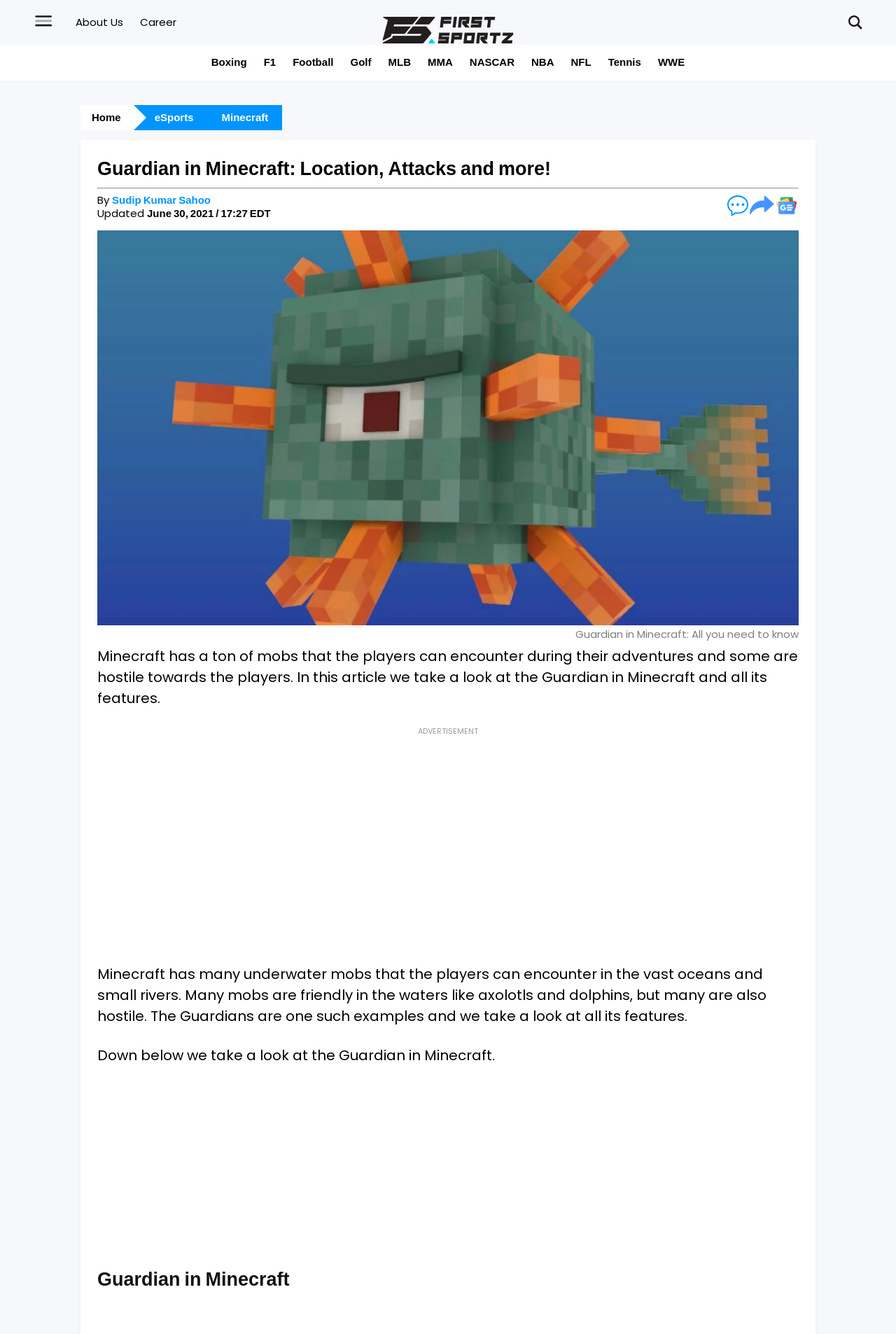Pinpoint the bounding box coordinates of the element that must be clicked to accomplish the following instruction: "Click on the 'About Us' link". The coordinates should be in the format of four float numbers between 0 and 1, i.e., [left, top, right, bottom].

[0.084, 0.011, 0.138, 0.022]